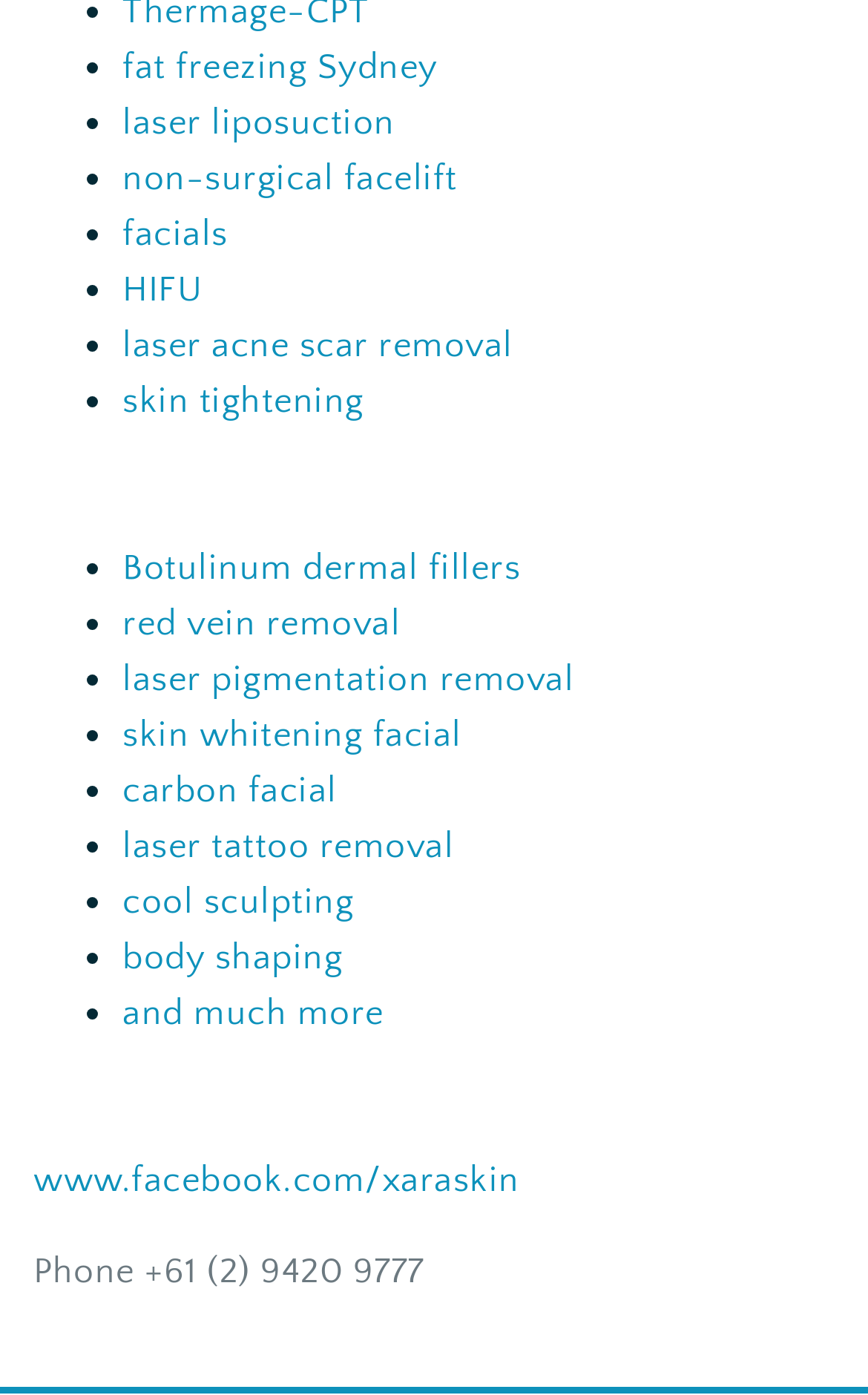Give the bounding box coordinates for this UI element: "laser liposuction". The coordinates should be four float numbers between 0 and 1, arranged as [left, top, right, bottom].

[0.141, 0.074, 0.455, 0.103]